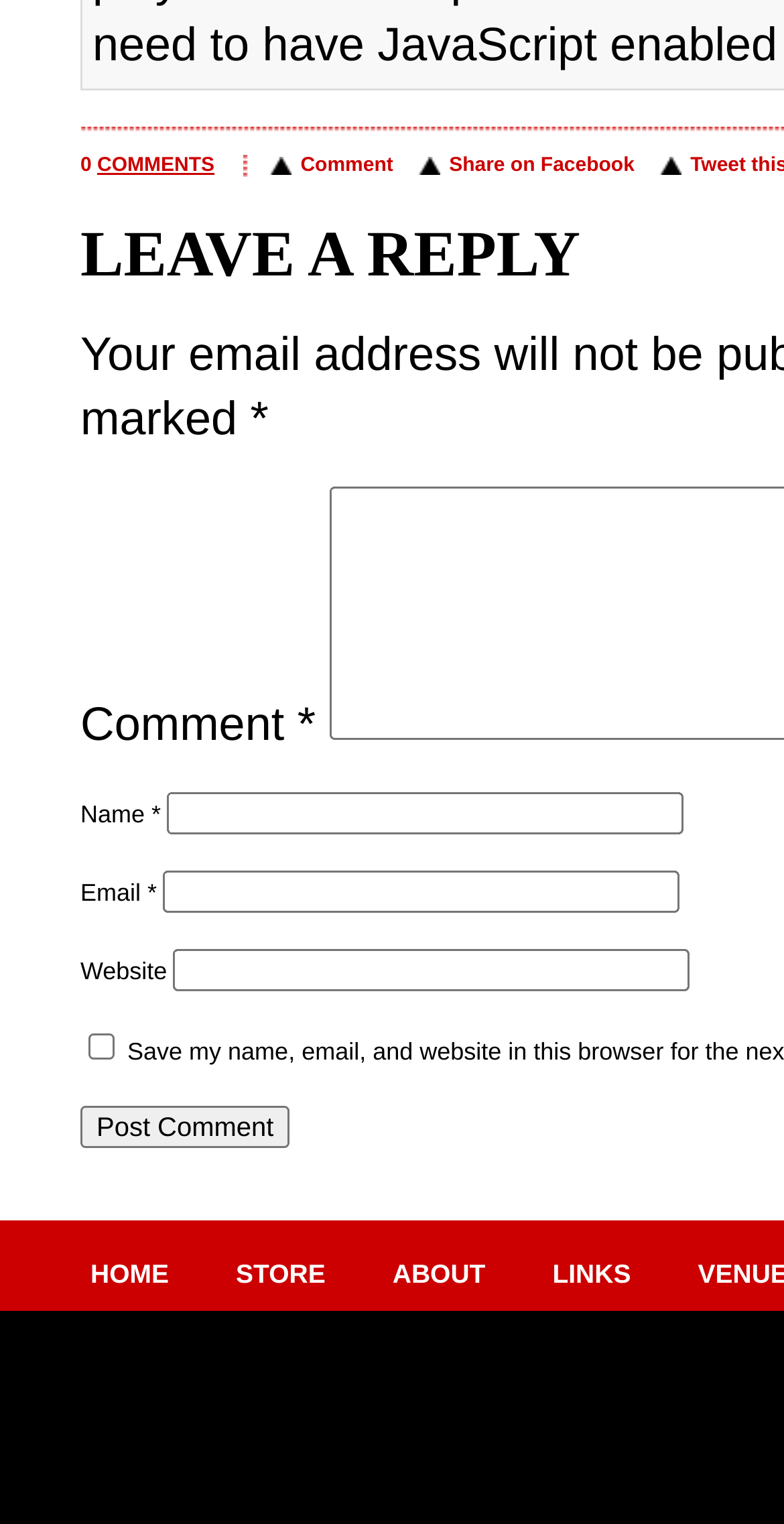Reply to the question with a brief word or phrase: Is the 'Save my name...' checkbox checked by default?

No